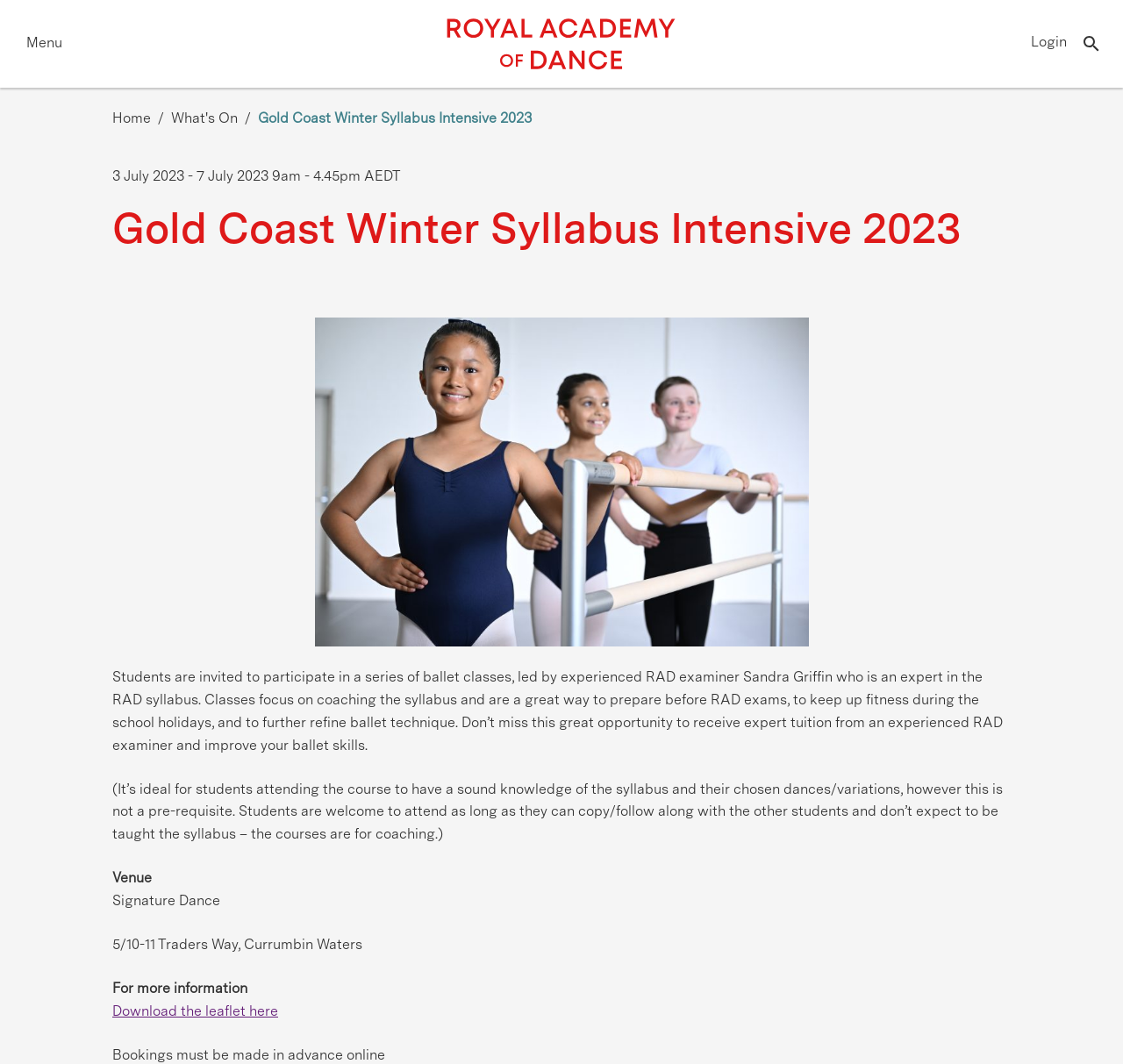Analyze the image and deliver a detailed answer to the question: What is the purpose of the Gold Coast Winter Syllabus Intensive 2023?

I found the answer by reading the static text element that describes the purpose of the event, which is to coach the syllabus and improve ballet skills.